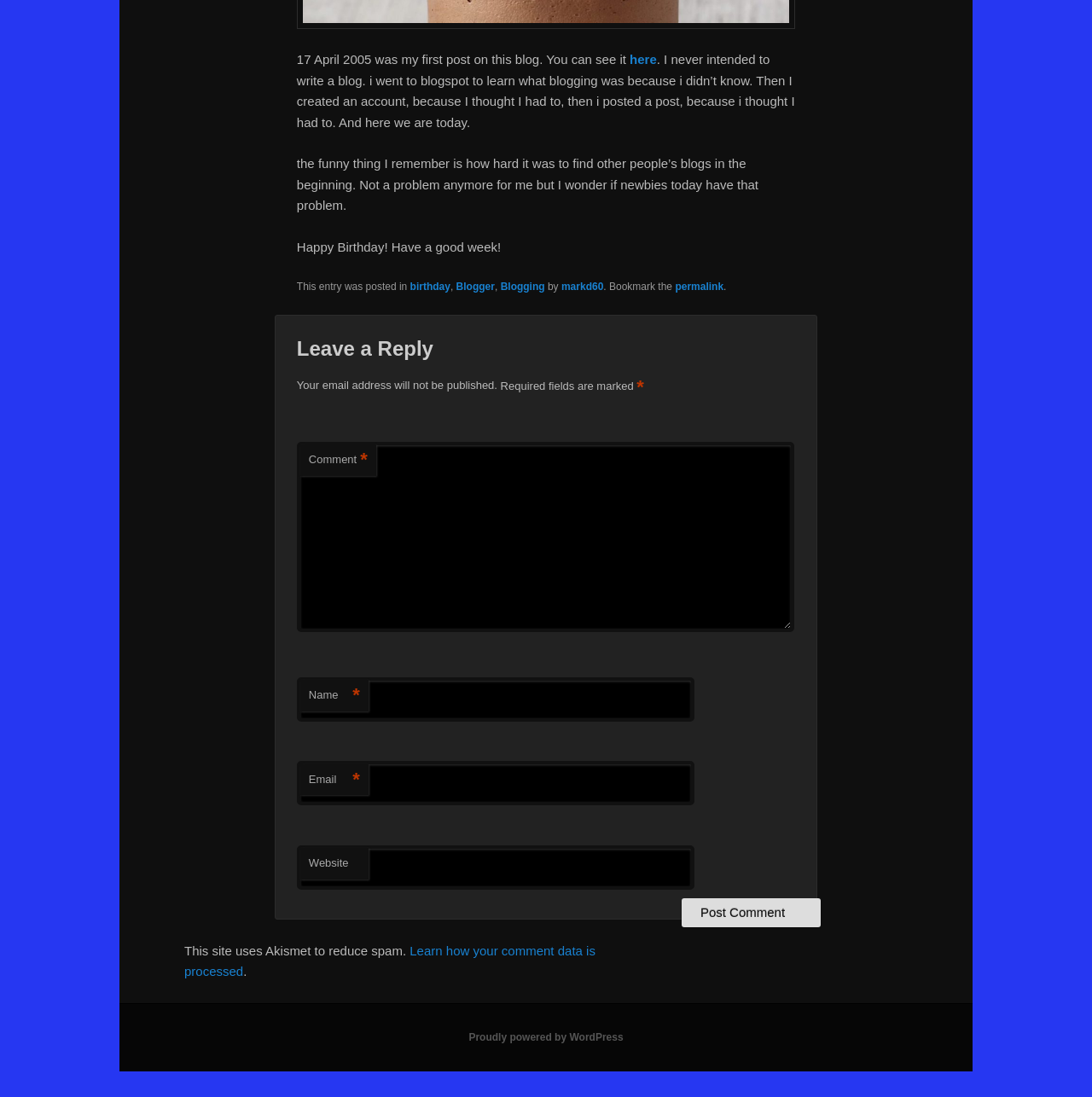Reply to the question below using a single word or brief phrase:
What is the purpose of the Akismet tool?

to reduce spam